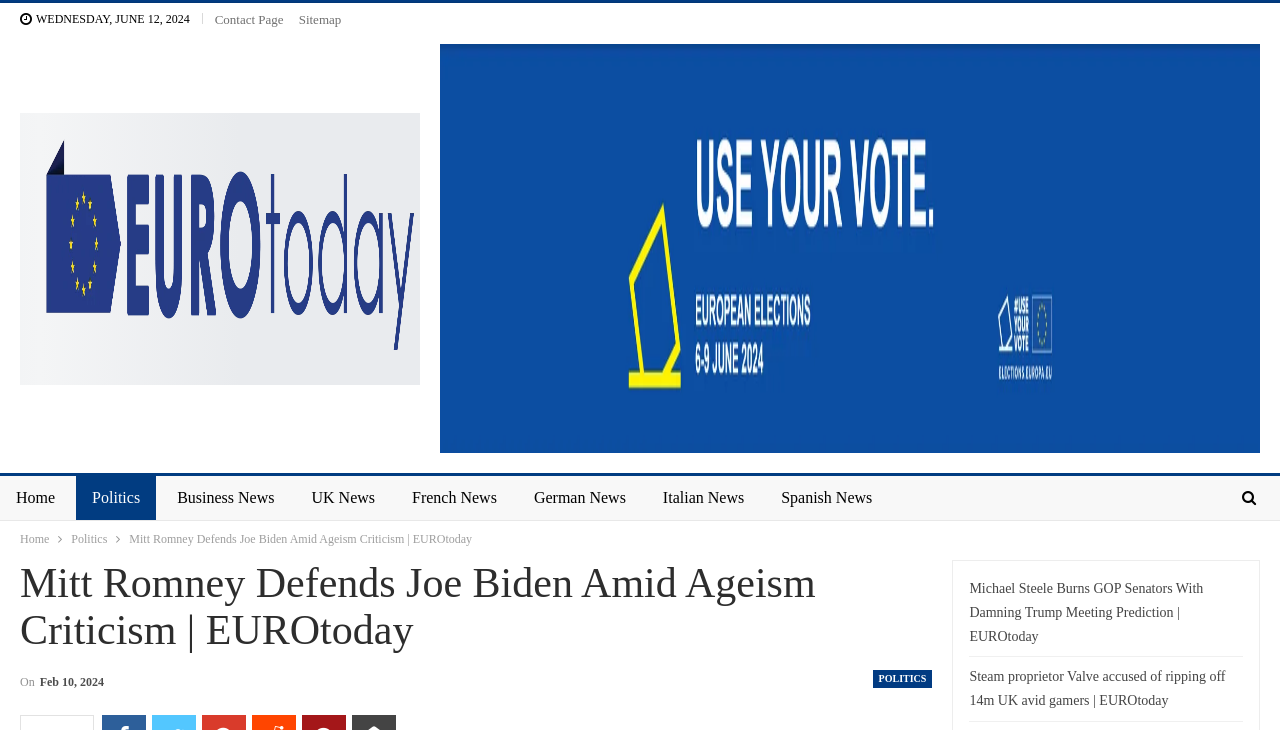What is the topic of the main article on the webpage?
Kindly offer a comprehensive and detailed response to the question.

I found the topic of the main article by looking at the heading element with the content 'Mitt Romney Defends Joe Biden Amid Ageism Criticism | EUROtoday', which suggests that the article is about Mitt Romney defending Joe Biden.